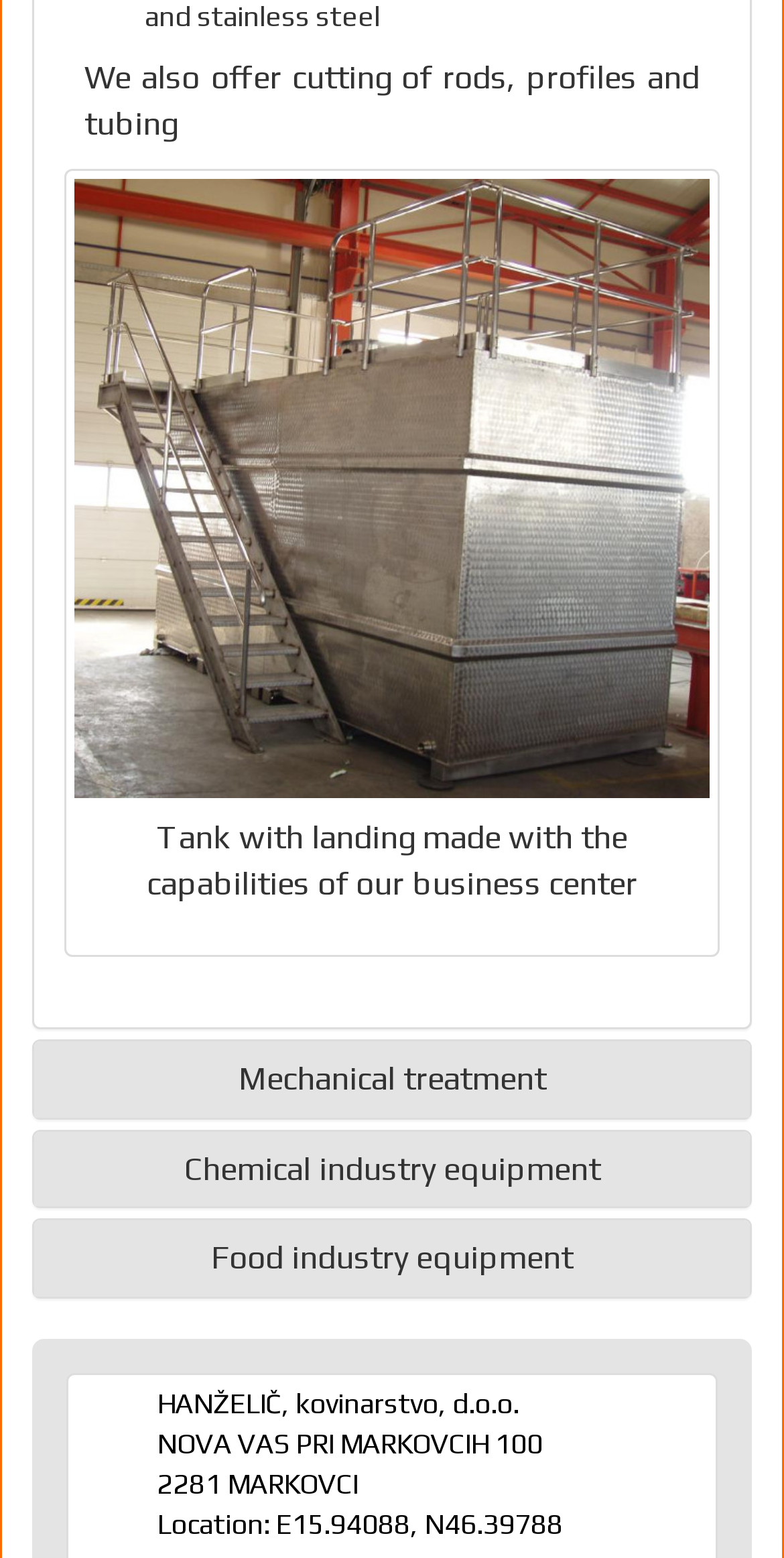Locate the bounding box of the user interface element based on this description: "Chemical industry equipment".

[0.235, 0.738, 0.765, 0.762]